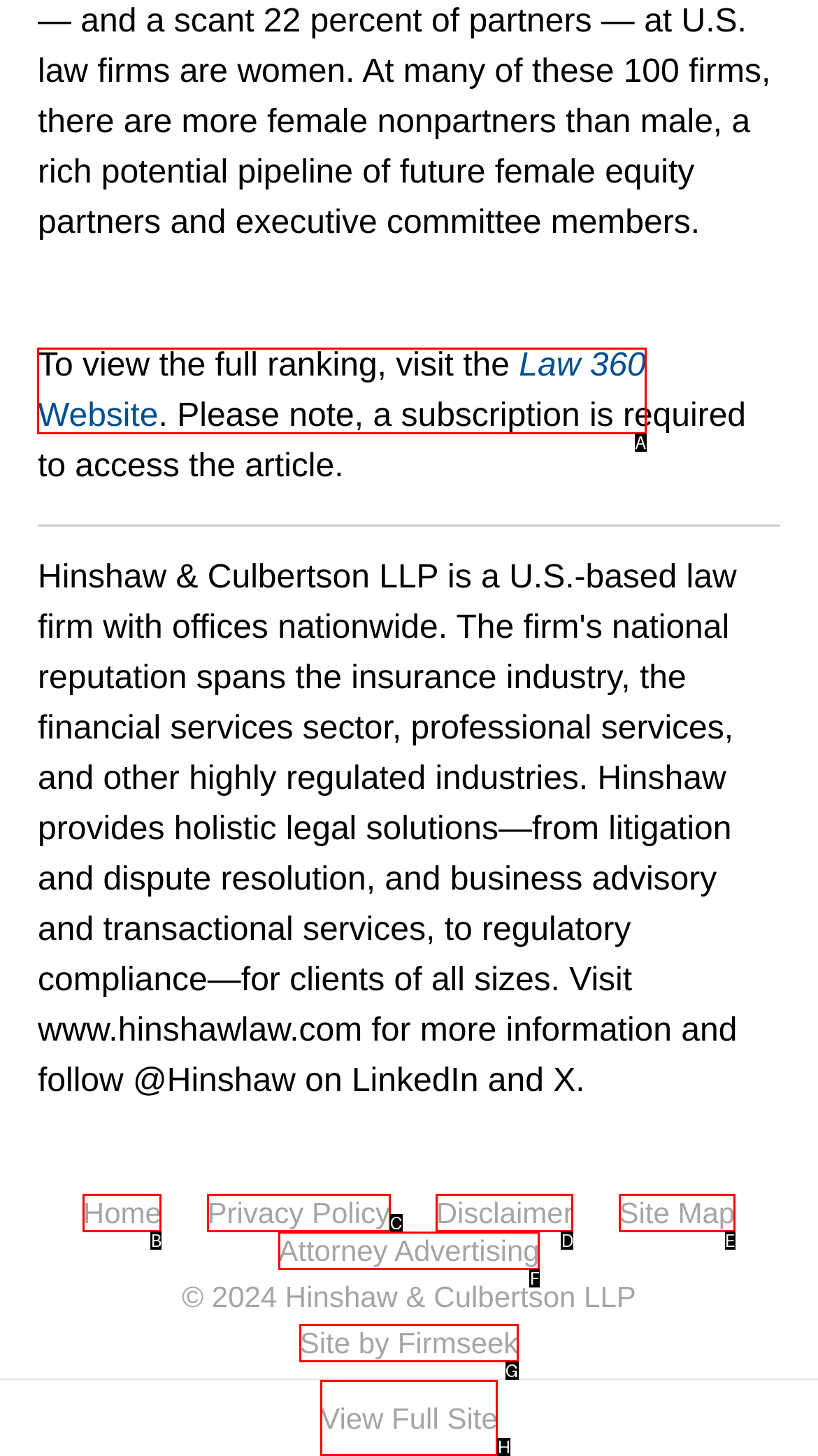Select the appropriate HTML element that needs to be clicked to finish the task: visit the Law 360 Website
Reply with the letter of the chosen option.

A